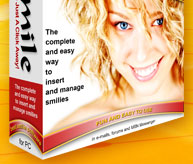What is the primary function of the software?
Based on the visual, give a brief answer using one word or a short phrase.

Insert and manage smileys